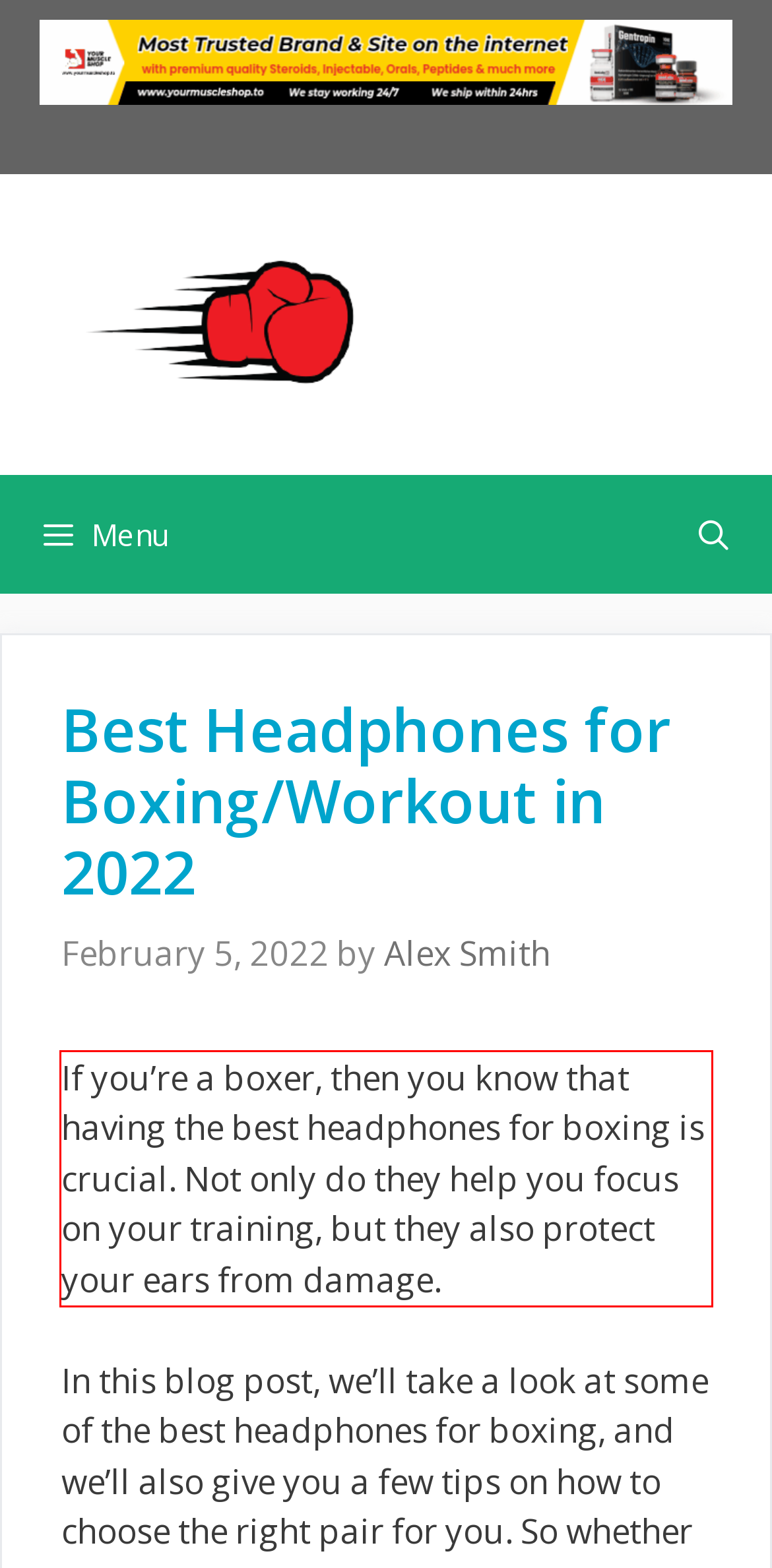Look at the webpage screenshot and recognize the text inside the red bounding box.

If you’re a boxer, then you know that having the best headphones for boxing is crucial. Not only do they help you focus on your training, but they also protect your ears from damage.